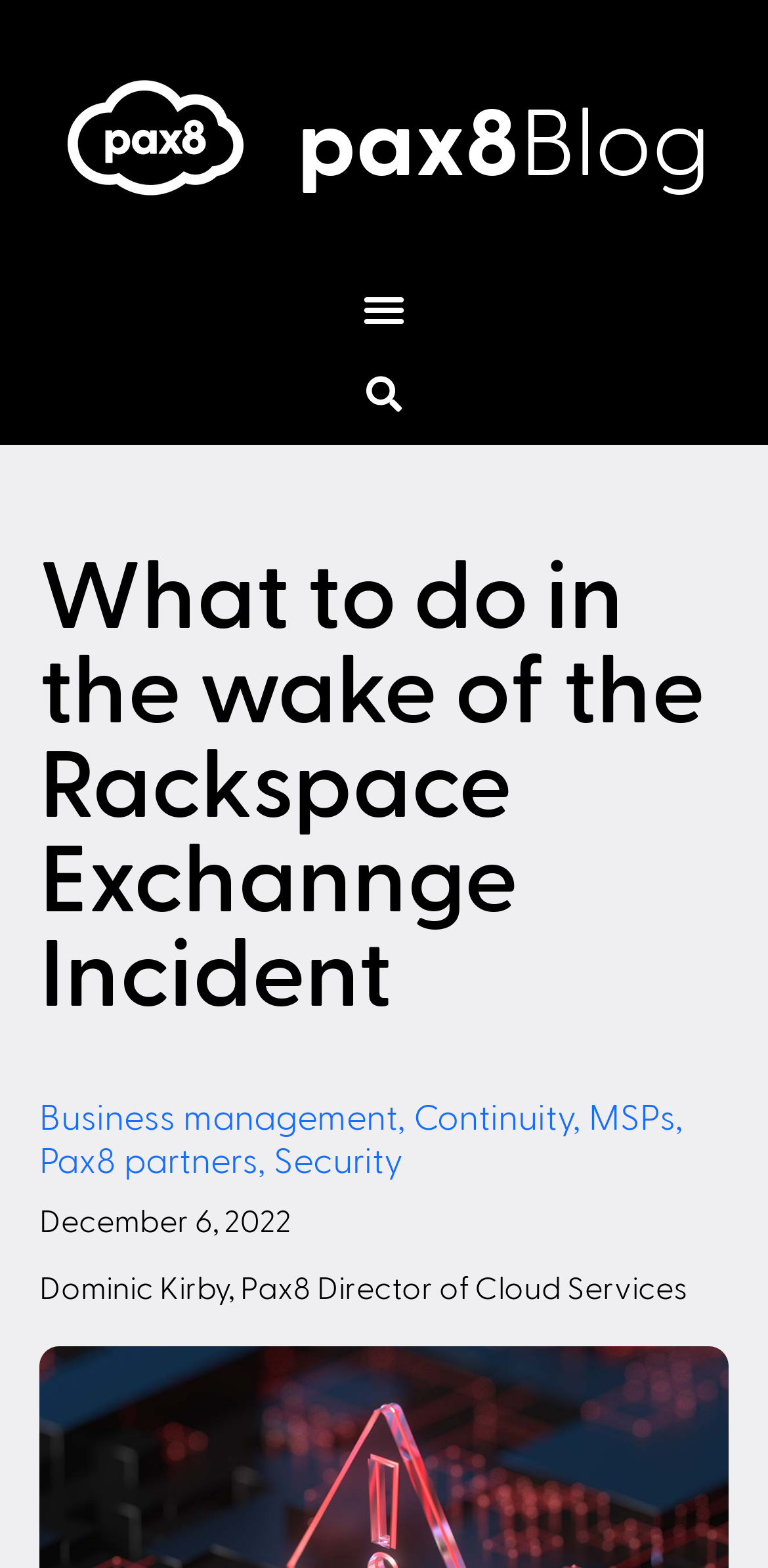Extract the main title from the webpage and generate its text.

What to do in the wake of the Rackspace Exchannge Incident